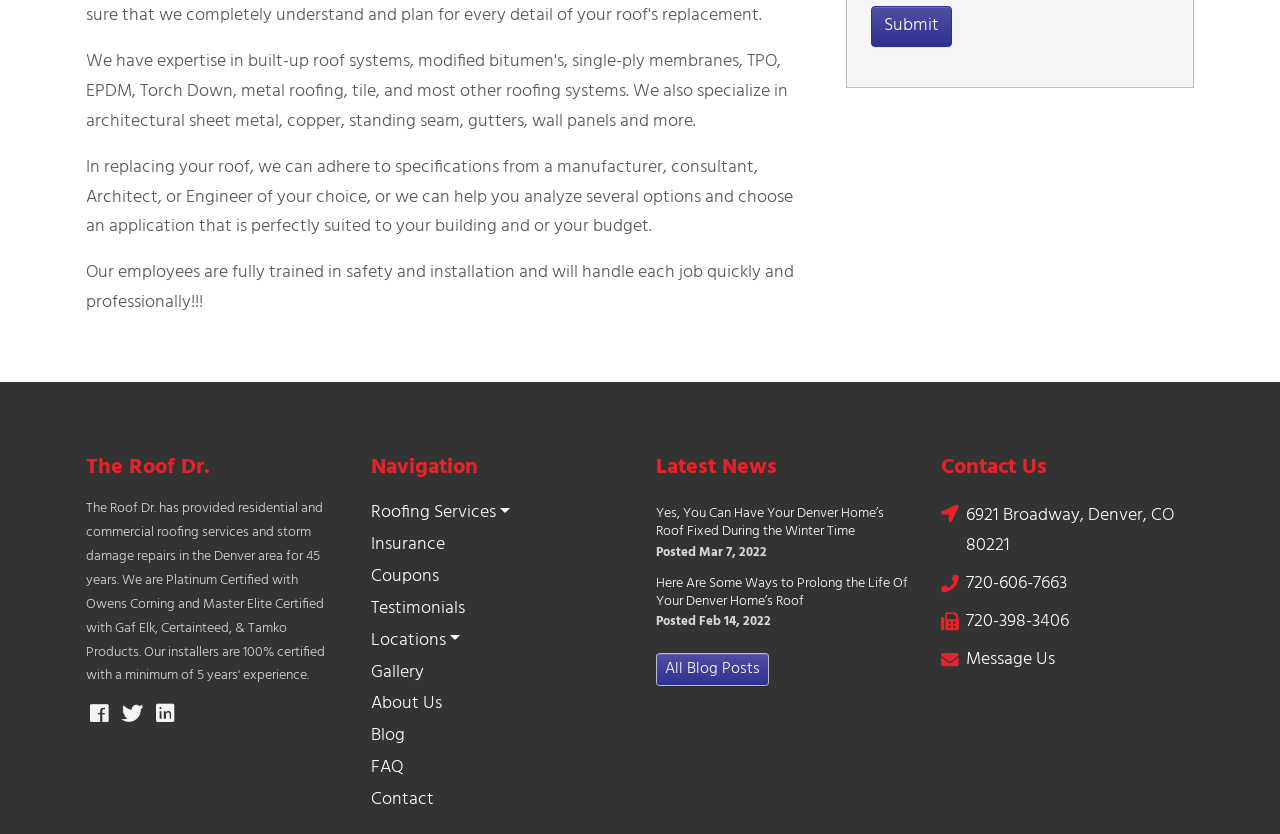Could you find the bounding box coordinates of the clickable area to complete this instruction: "Contact us through phone"?

[0.735, 0.677, 0.933, 0.723]